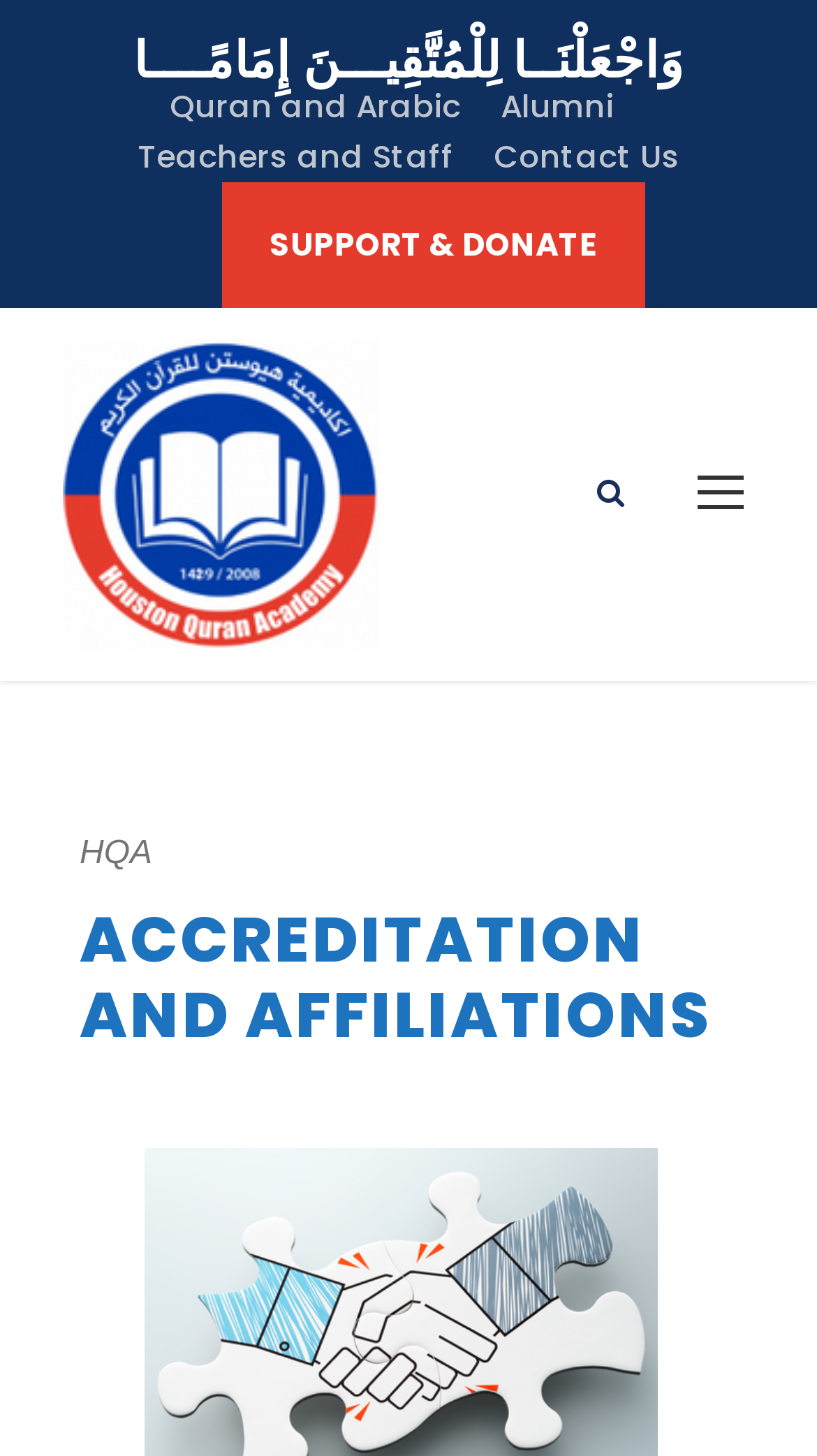Provide a brief response to the question below using a single word or phrase: 
How many images are there on the webpage?

1